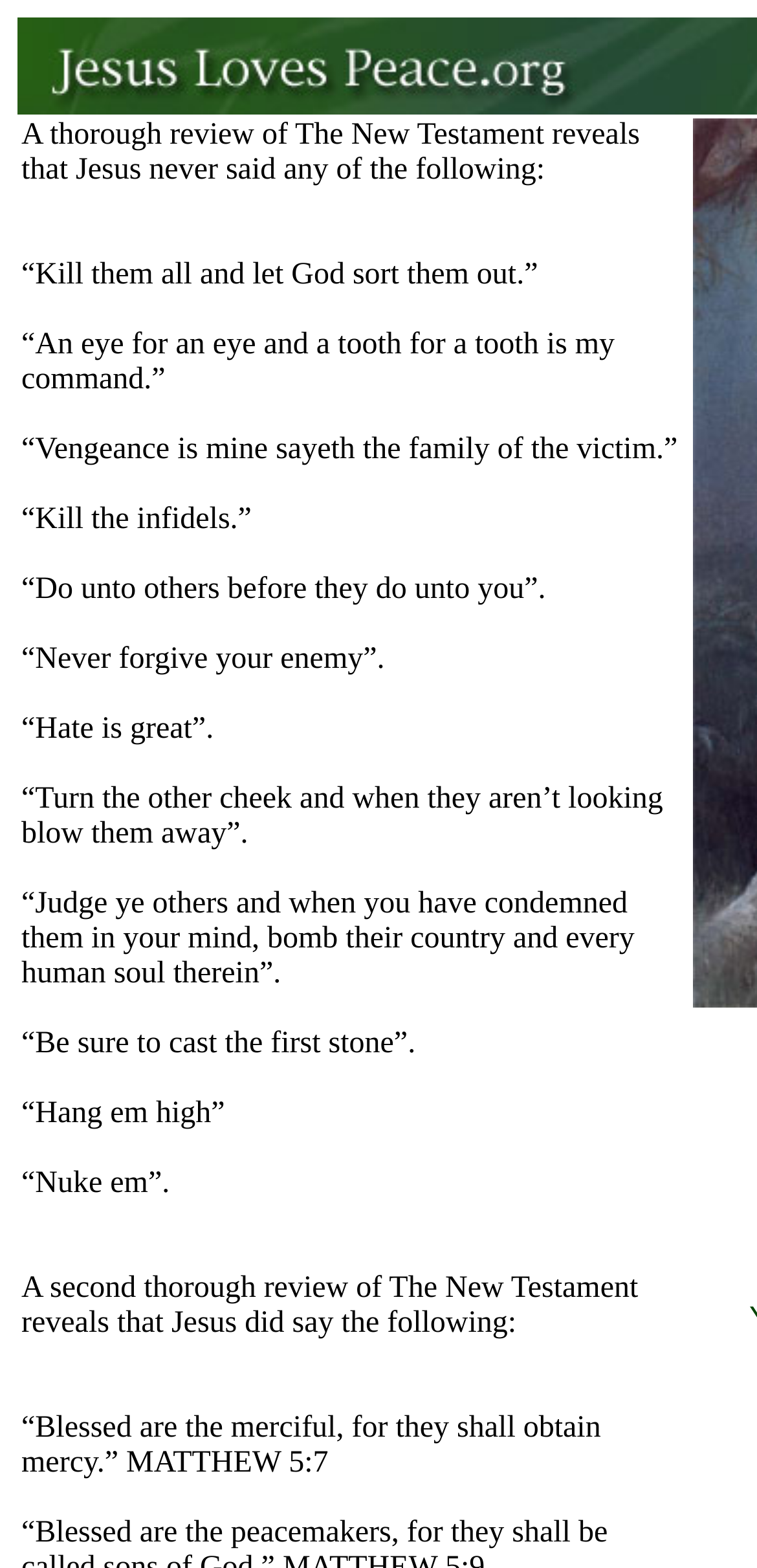What is the significance of the quote from Matthew 5:7?
Using the image as a reference, deliver a detailed and thorough answer to the question.

The quote from Matthew 5:7, 'Blessed are the merciful, for they shall obtain mercy', is significant because it promotes a message of mercy and compassion, which is in stark contrast to the violent and aggressive tone of the initial quotes, highlighting the importance of forgiveness and kindness.